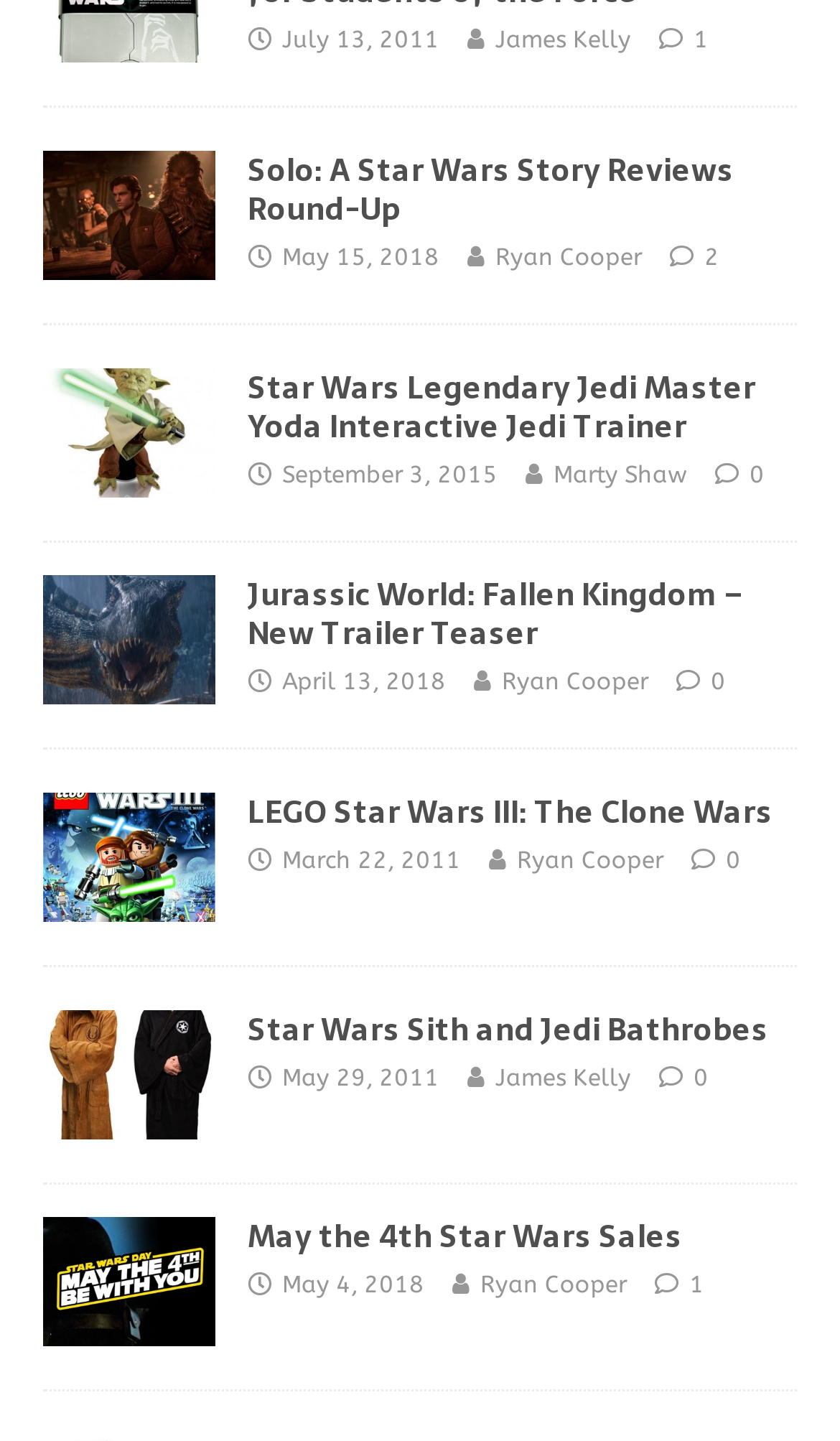Show the bounding box coordinates for the element that needs to be clicked to execute the following instruction: "Watch Jurassic World: Fallen Kingdom - New Trailer Teaser". Provide the coordinates in the form of four float numbers between 0 and 1, i.e., [left, top, right, bottom].

[0.051, 0.399, 0.256, 0.489]